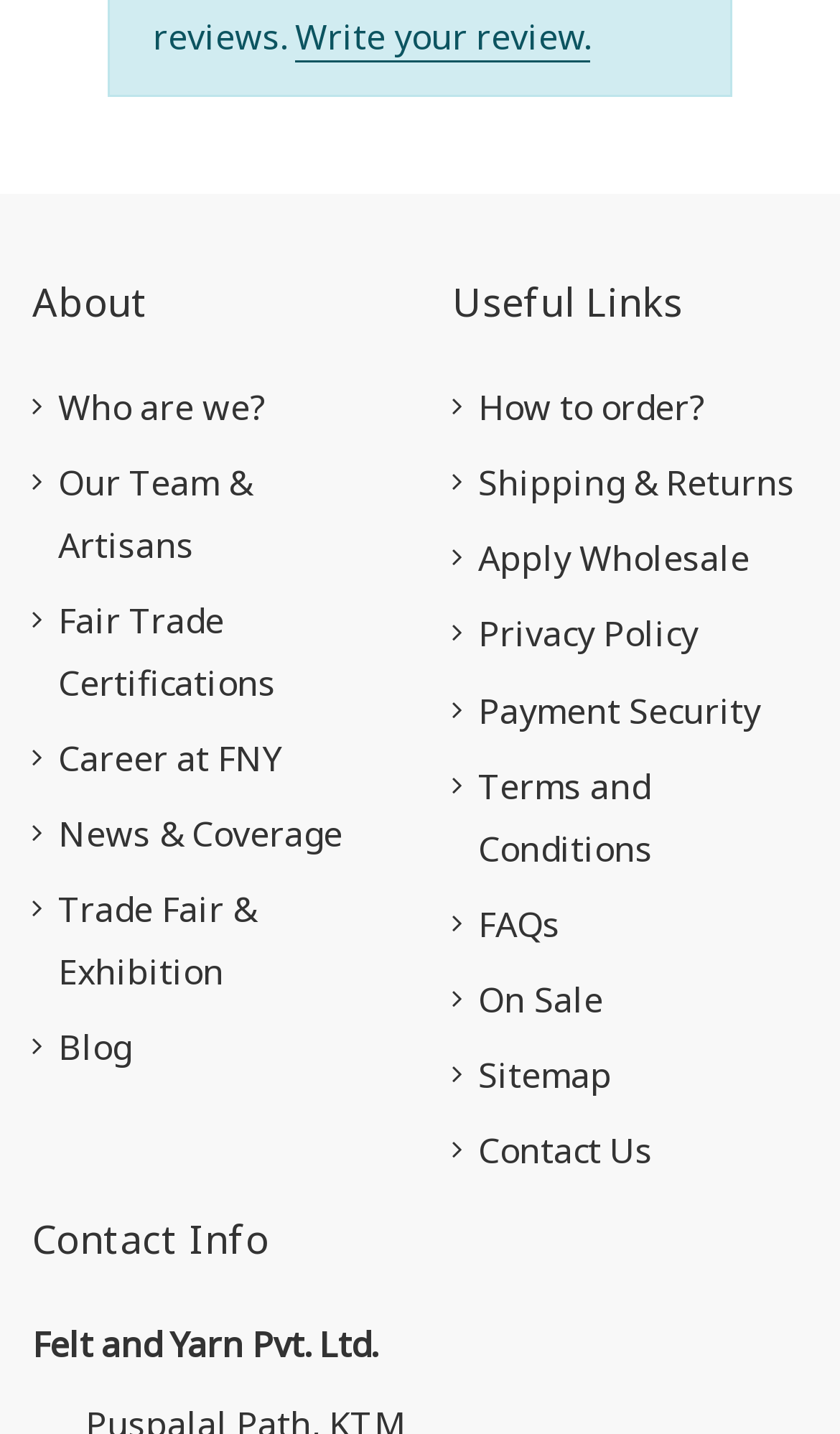Give a one-word or one-phrase response to the question:
What is the company name?

Felt and Yarn Pvt. Ltd.